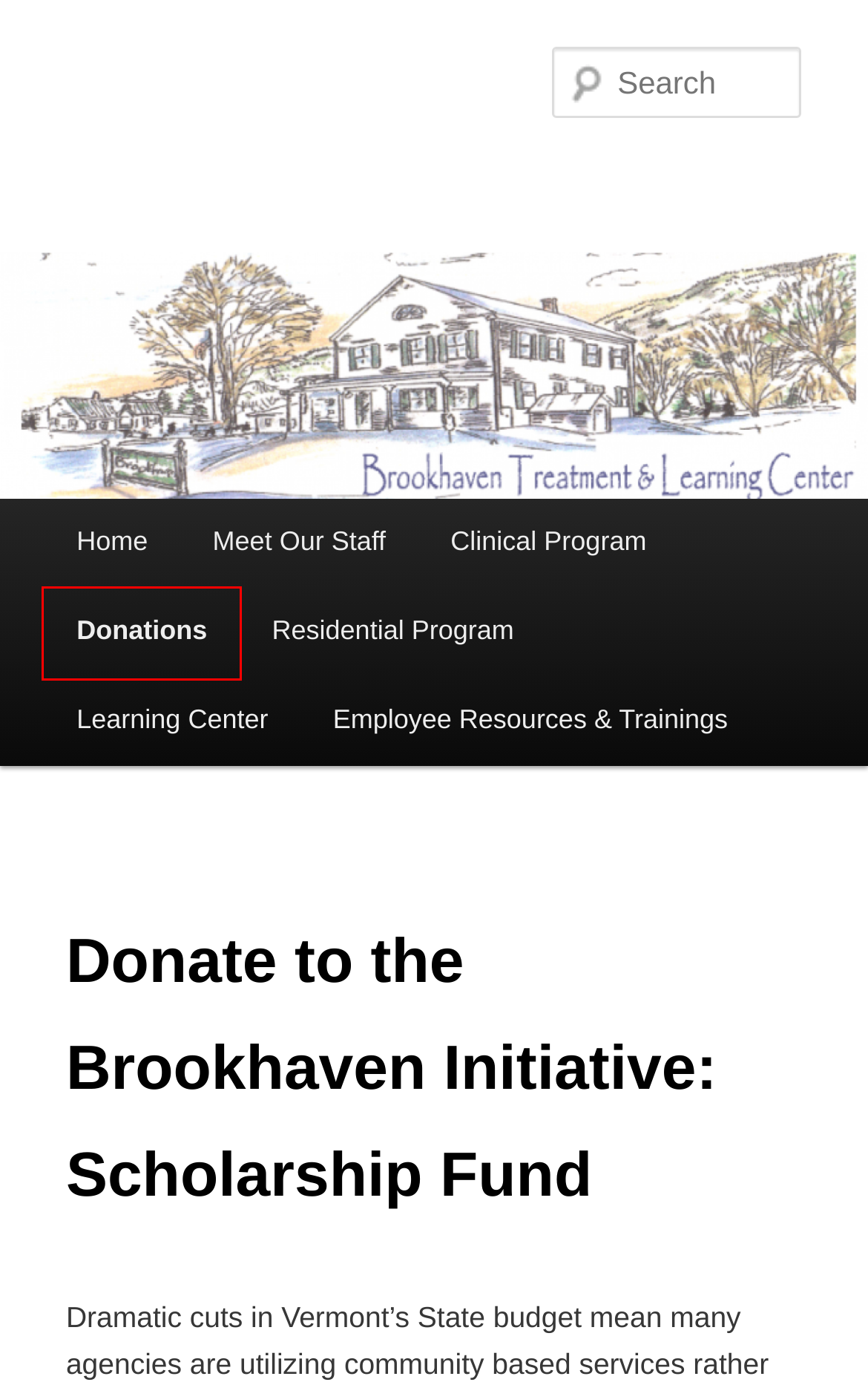You are provided with a screenshot of a webpage that has a red bounding box highlighting a UI element. Choose the most accurate webpage description that matches the new webpage after clicking the highlighted element. Here are your choices:
A. Standard Operating Procedures Manual (SOP) |
B. Blog Tool, Publishing Platform, and CMS – WordPress.org
C. Learning Center 🍎 |
D. Donations 💰 |
E. Notice of Privacy Practices |
F. Residential Program 🏡 |
G. Meet Our Staff 🌟 |
H. Clinical Program 🧩 |

D